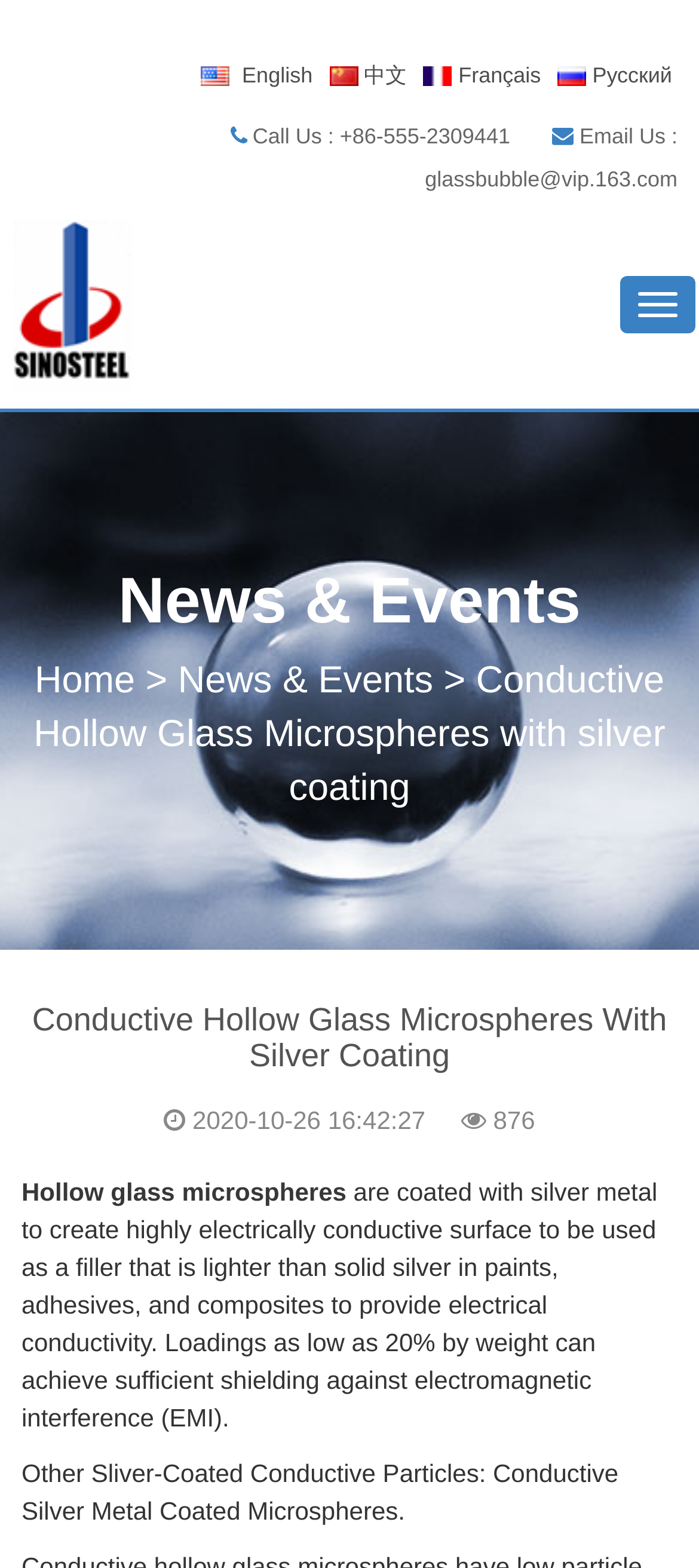Please identify the bounding box coordinates of the element's region that should be clicked to execute the following instruction: "Toggle navigation". The bounding box coordinates must be four float numbers between 0 and 1, i.e., [left, top, right, bottom].

[0.887, 0.176, 0.995, 0.213]